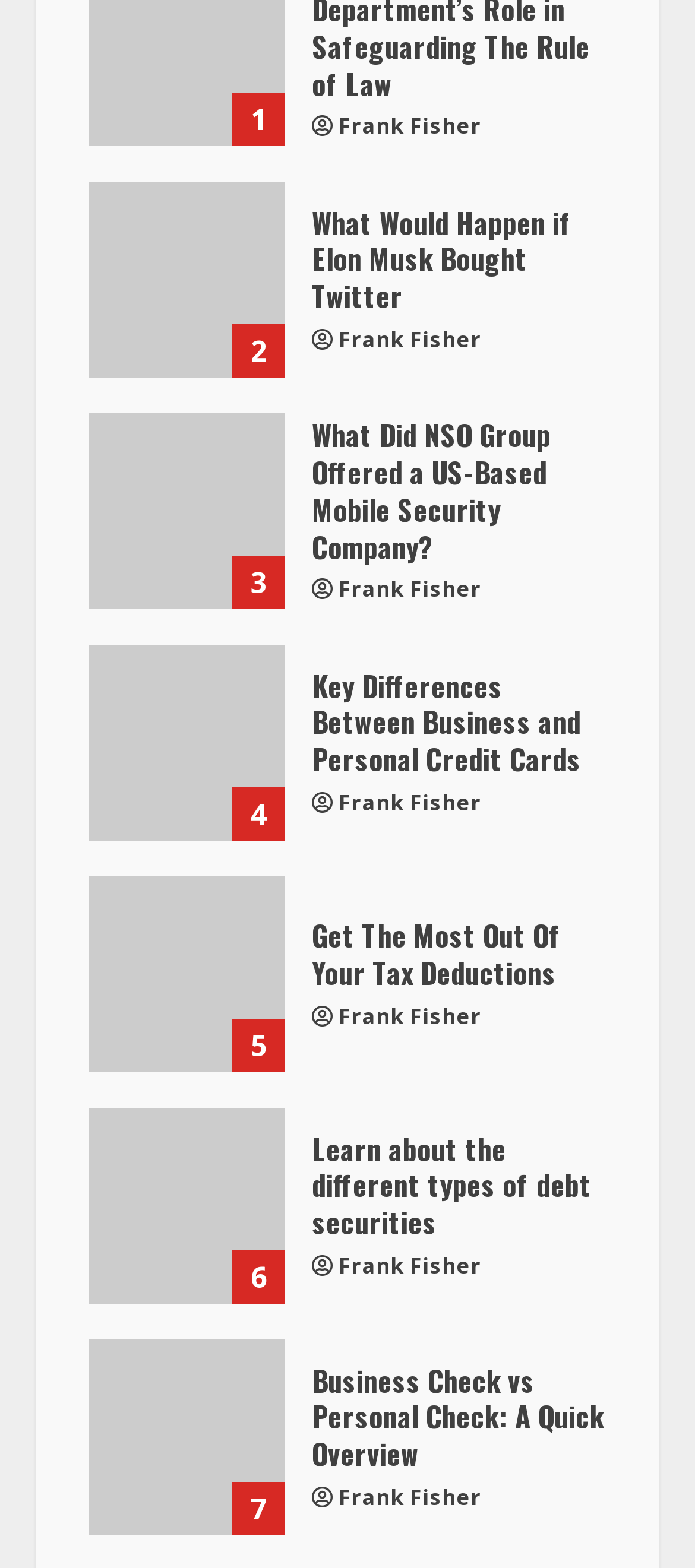What is the topic of the third article?
Please answer the question with a detailed and comprehensive explanation.

I determined the topic of the third article by looking at the heading element with the text 'Key Differences Between Business and Personal Credit Cards'. This indicates that the third article is about the differences between business and personal credit cards.